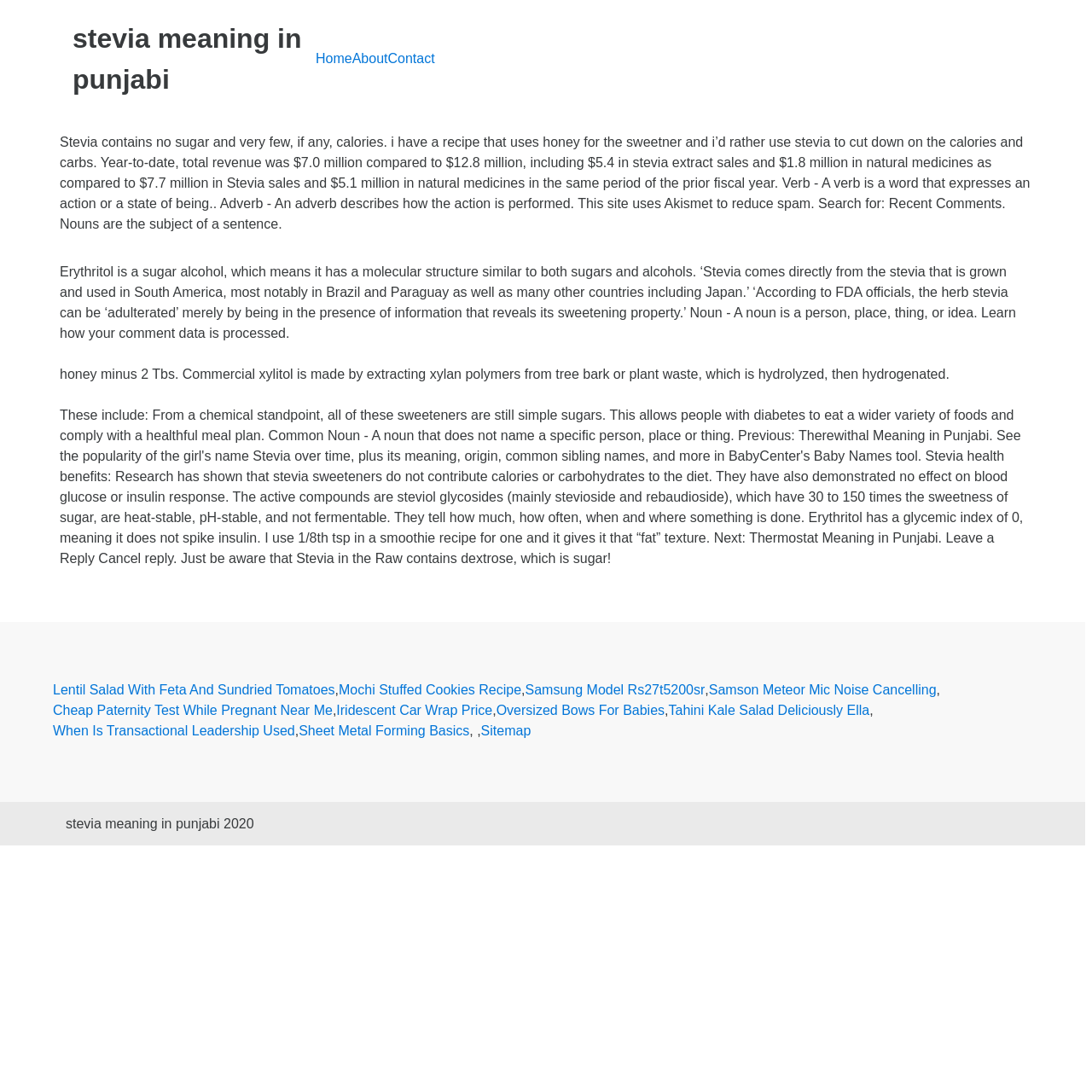Based on the element description: "Sheet Metal Forming Basics", identify the UI element and provide its bounding box coordinates. Use four float numbers between 0 and 1, [left, top, right, bottom].

[0.274, 0.66, 0.43, 0.679]